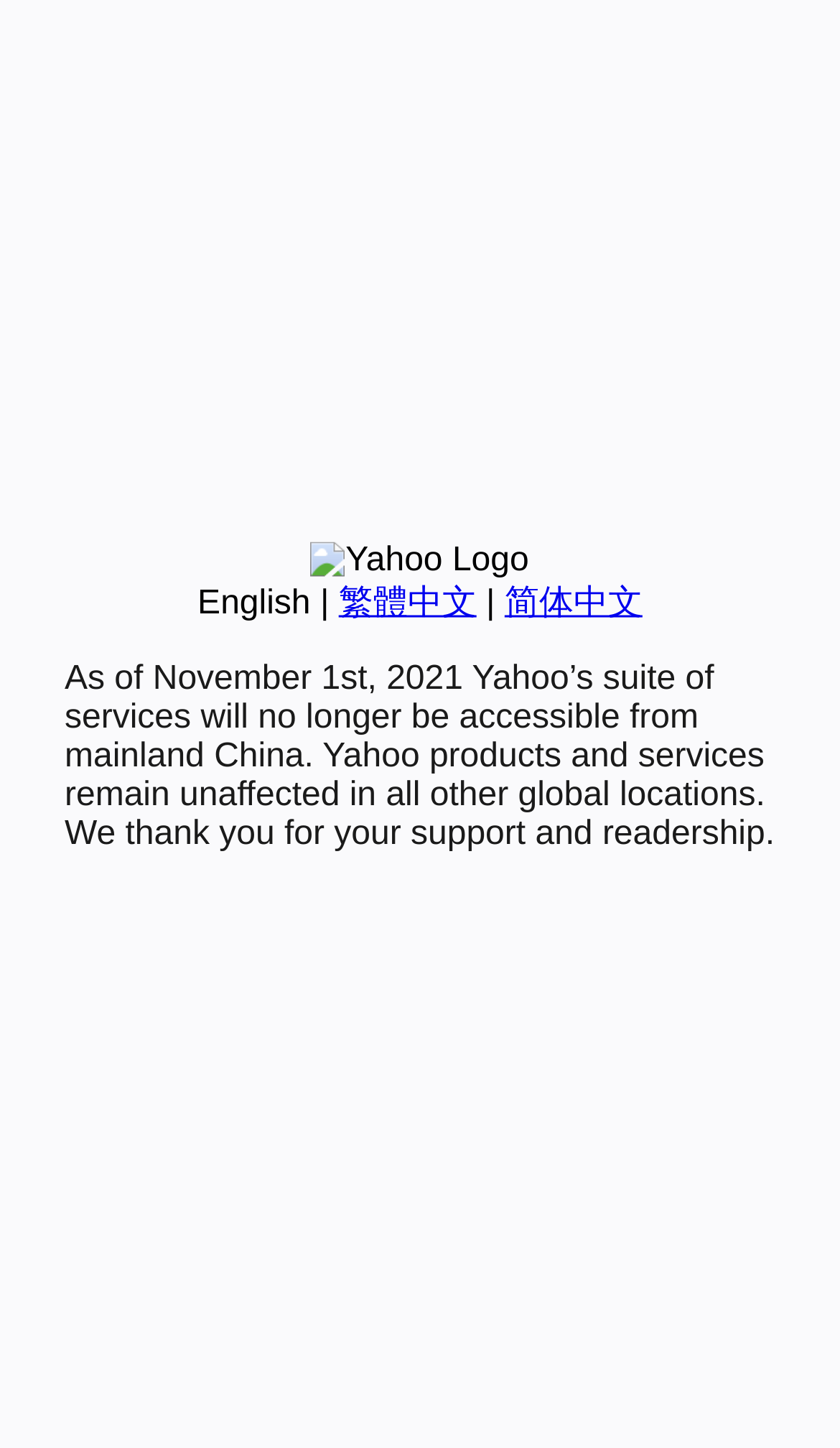Using the provided element description: "English", determine the bounding box coordinates of the corresponding UI element in the screenshot.

[0.235, 0.404, 0.37, 0.429]